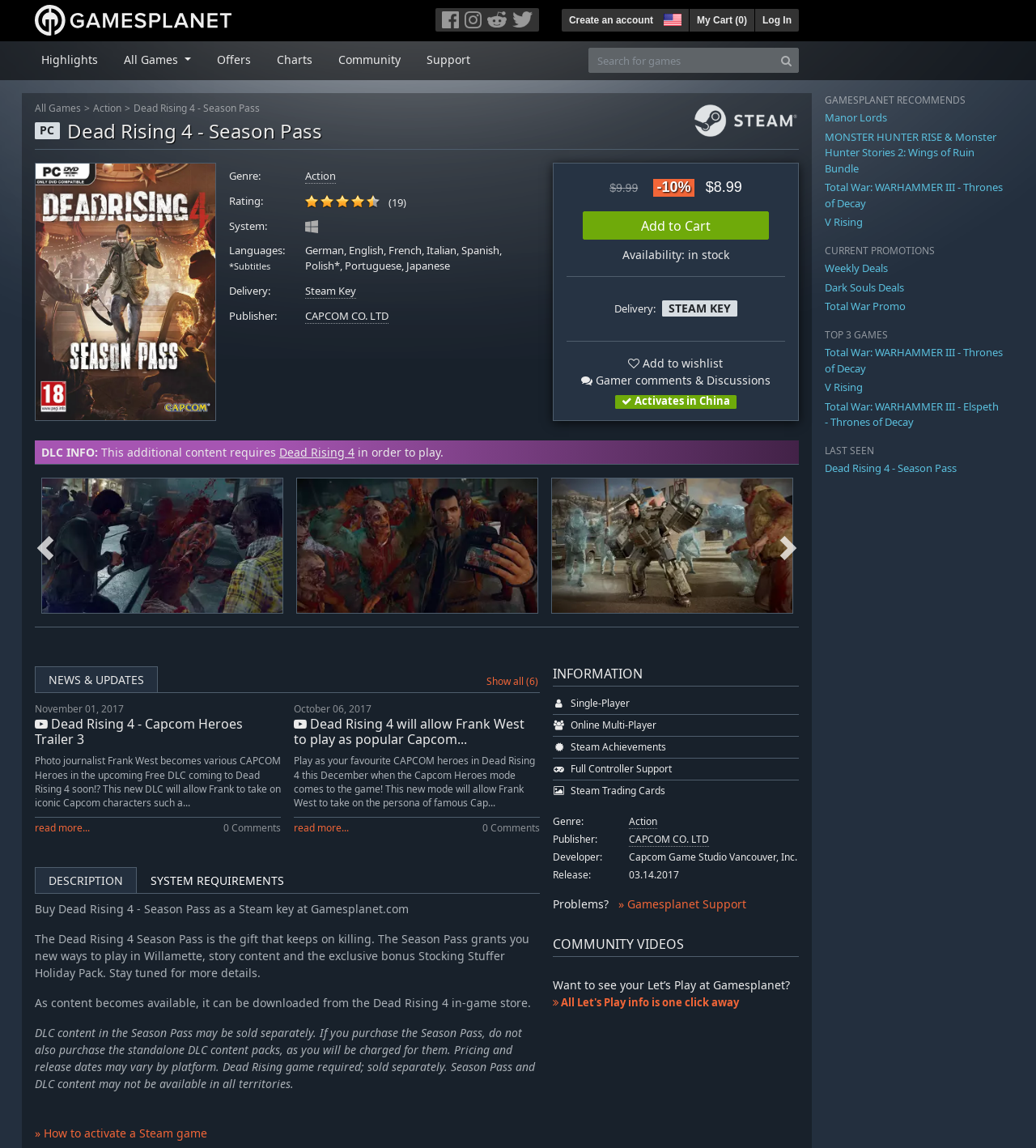What is the system requirement for the game?
Make sure to answer the question with a detailed and comprehensive explanation.

I found the answer by looking at the system information section on the webpage, which lists 'Windows PC' as the system requirement for the game.